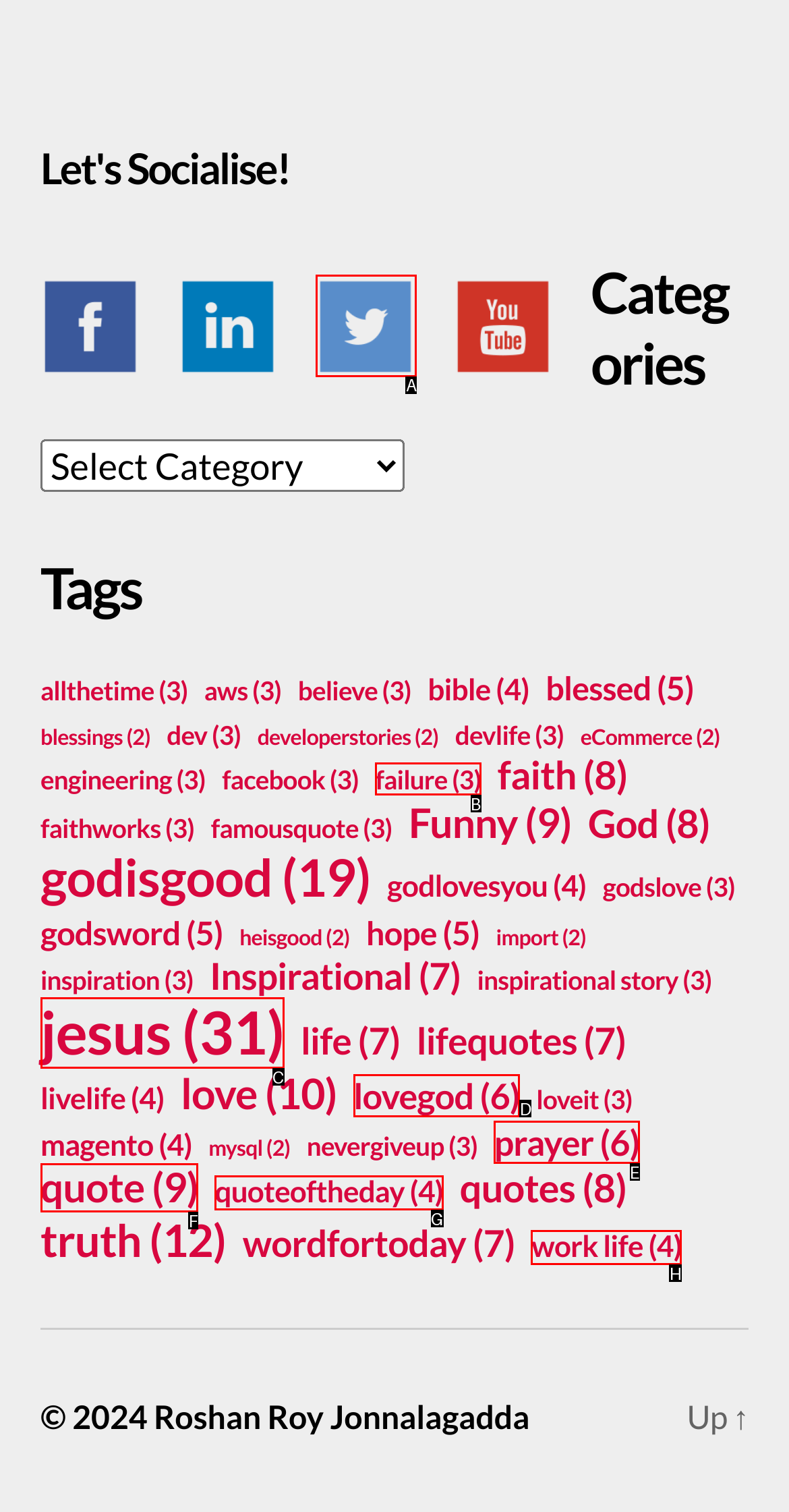Tell me which option I should click to complete the following task: Follow on Twitter Answer with the option's letter from the given choices directly.

A